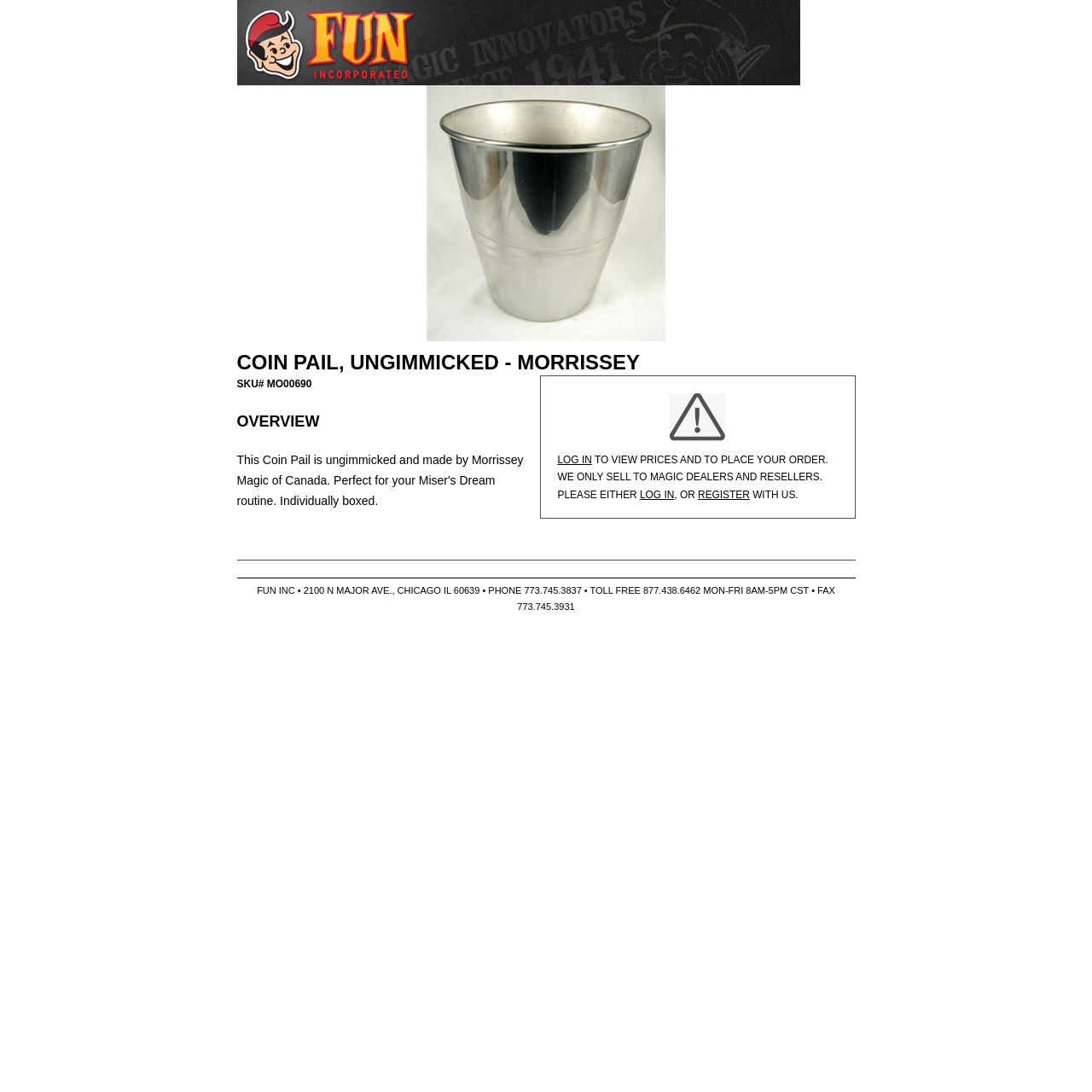Please give a short response to the question using one word or a phrase:
What is required to view prices and place an order?

Log in or register